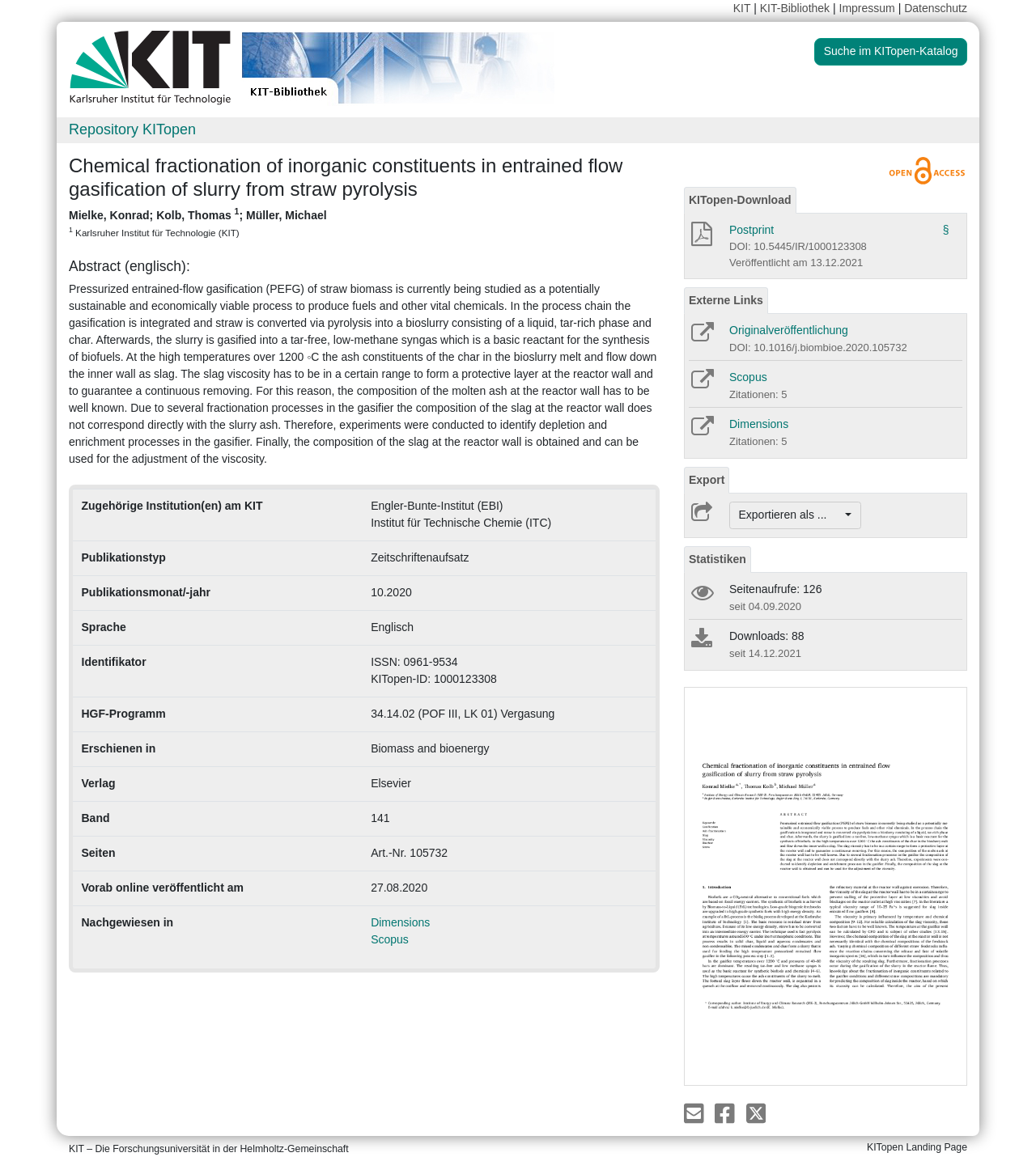Reply to the question with a single word or phrase:
What is the name of the institution?

Karlsruher Institut für Technologie (KIT)